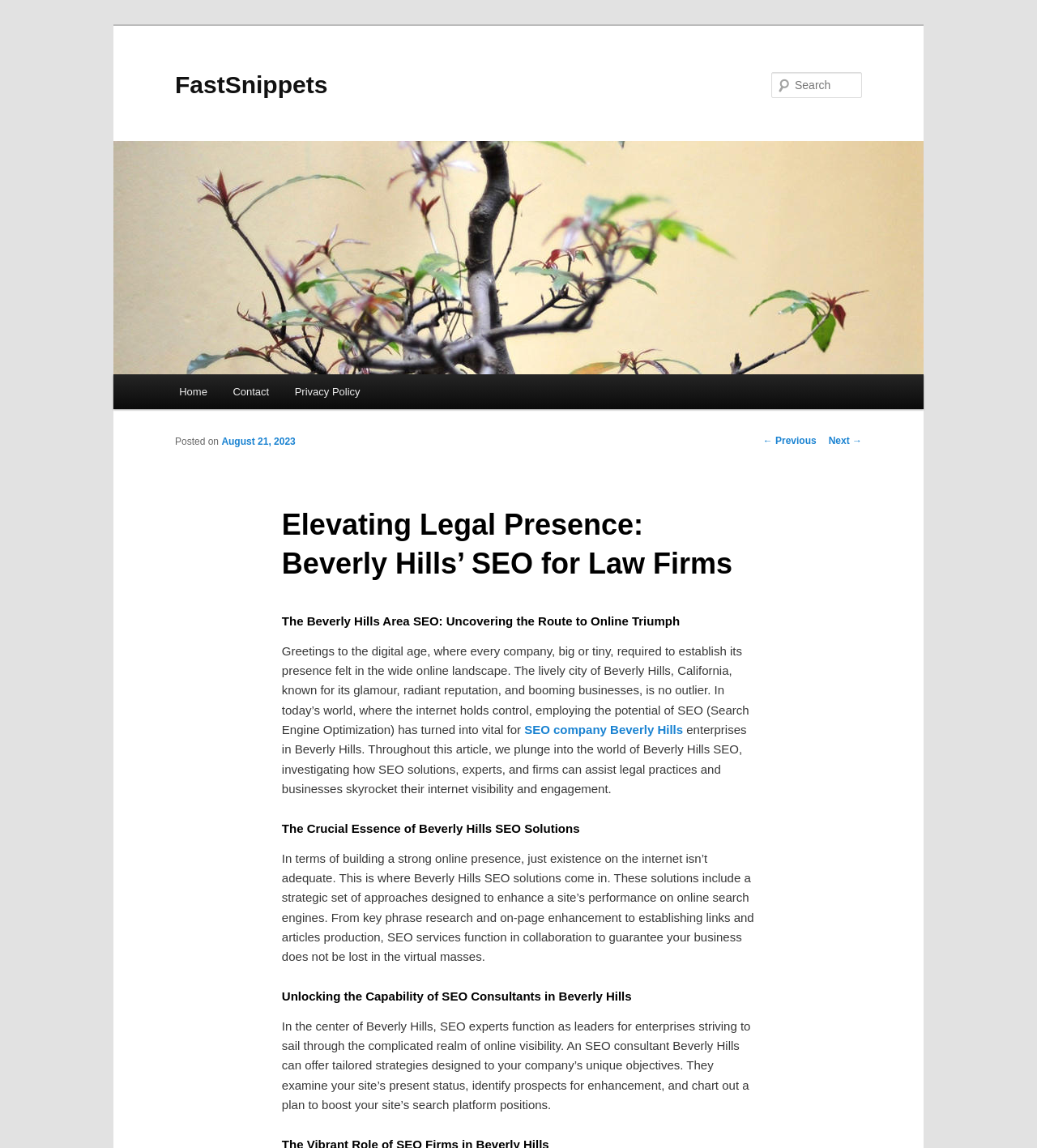Given the element description: "Home", predict the bounding box coordinates of the UI element it refers to, using four float numbers between 0 and 1, i.e., [left, top, right, bottom].

[0.16, 0.326, 0.212, 0.357]